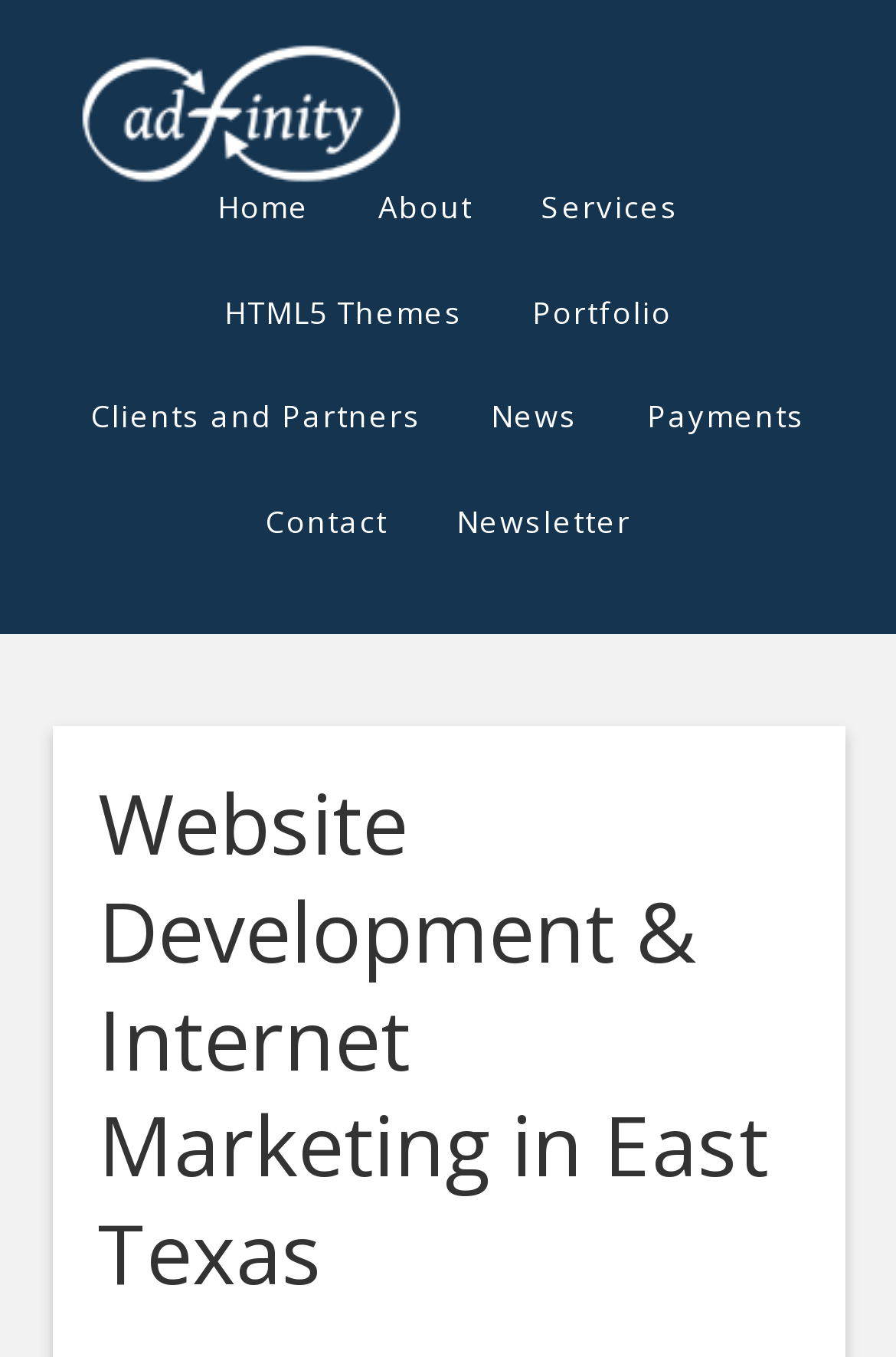How many columns are there in the main content area?
From the image, respond using a single word or phrase.

1